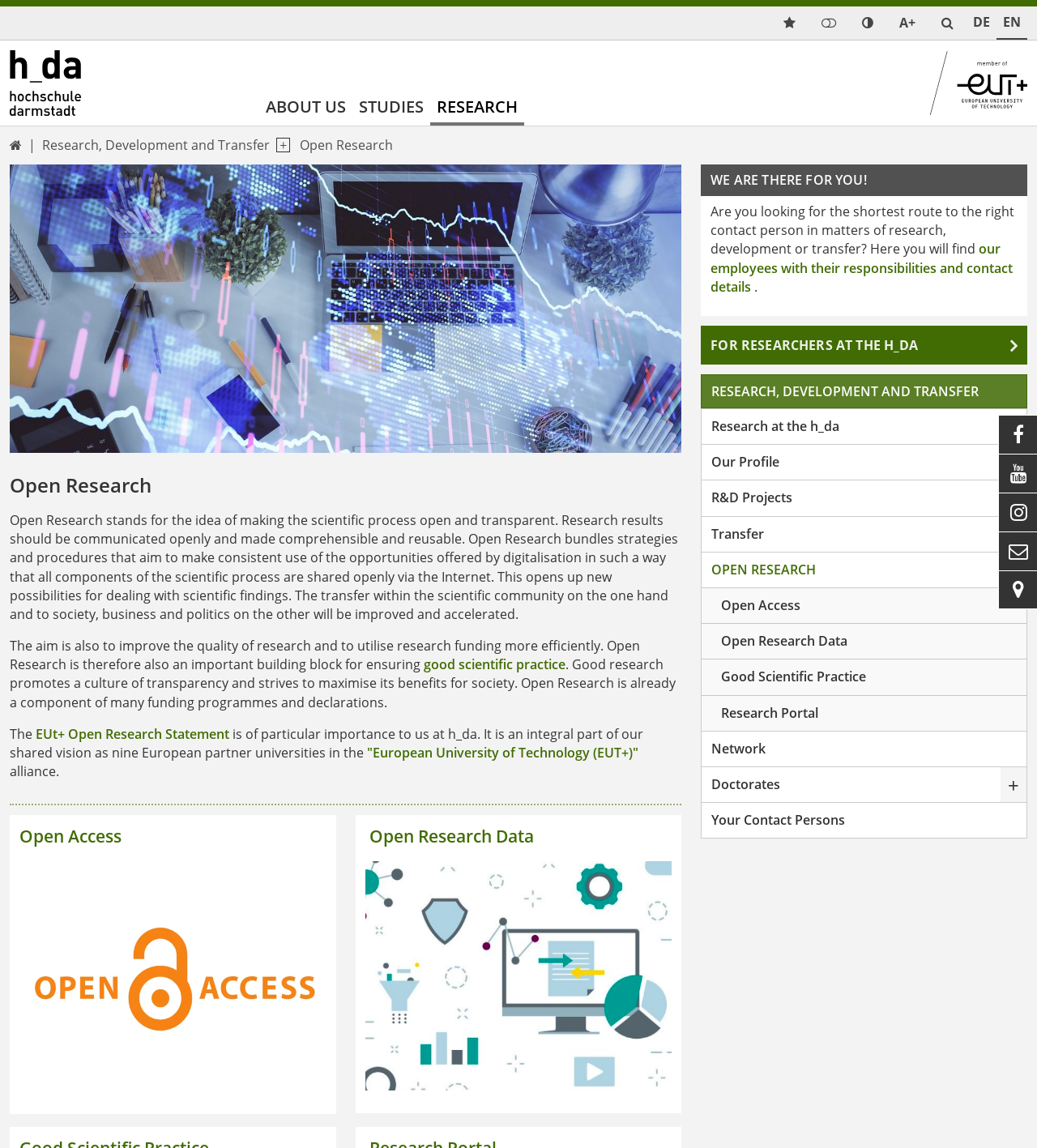Give a detailed explanation of the elements present on the webpage.

The webpage is about Open Research at h_da, a university. At the top, there are several links and icons, including a home link, navigation links, and language options. Below these, there is a primary navigation menu with links to "ABOUT US", "STUDIES", and "RESEARCH".

The main content of the page is divided into several sections. The first section explains the concept of Open Research, which aims to make the scientific process open and transparent. This section includes a heading, a paragraph of text, and several links to related topics.

Below this, there are two sections with headings "Open Access" and "Open Research Data", each with a link and an image. These sections are positioned side by side.

Further down, there is a section with a heading "WE ARE THERE FOR YOU!" and a paragraph of text. This section includes links to contact persons and employees with their responsibilities and contact details.

The final section is a secondary navigation menu with links to various topics related to research, development, and transfer at the university, including research projects, transfer, open research, and more.

Throughout the page, there are several images and icons, including a logo for the European University of Technology. The layout is organized and easy to follow, with clear headings and concise text.